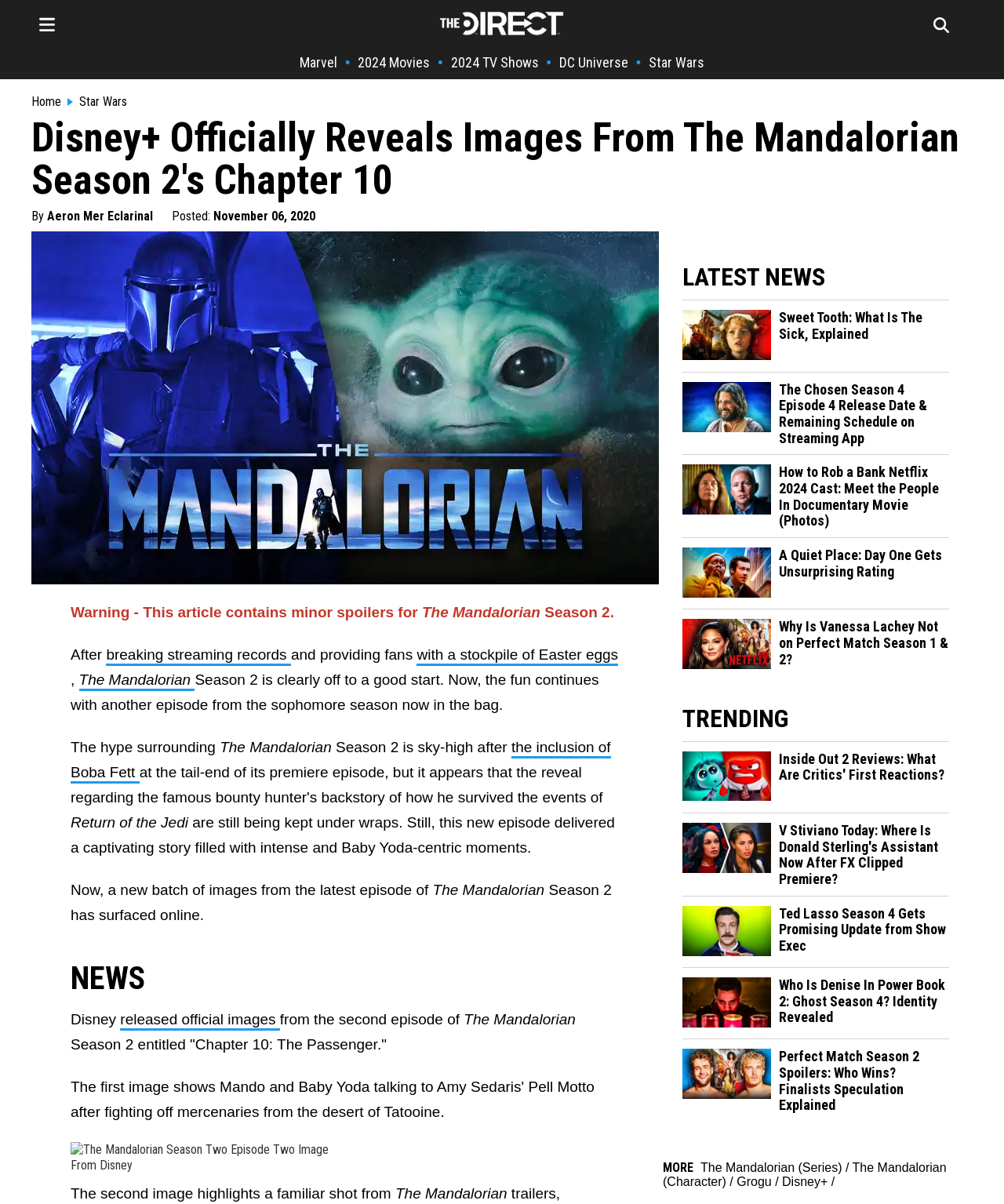Mark the bounding box of the element that matches the following description: "Star Wars".

[0.061, 0.079, 0.127, 0.091]